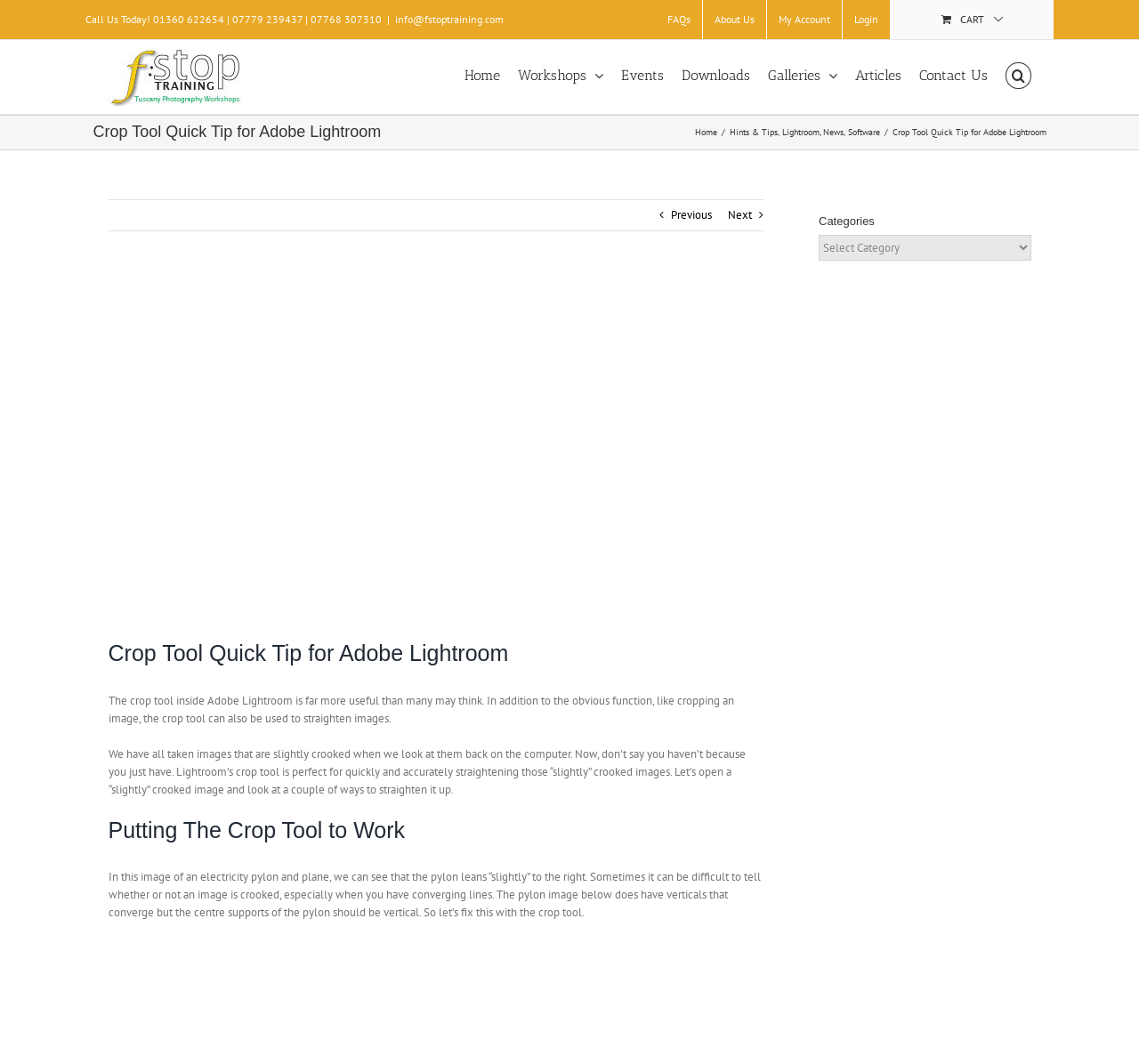Please give a one-word or short phrase response to the following question: 
What is the example image used in the webpage?

Electricity pylon and plane